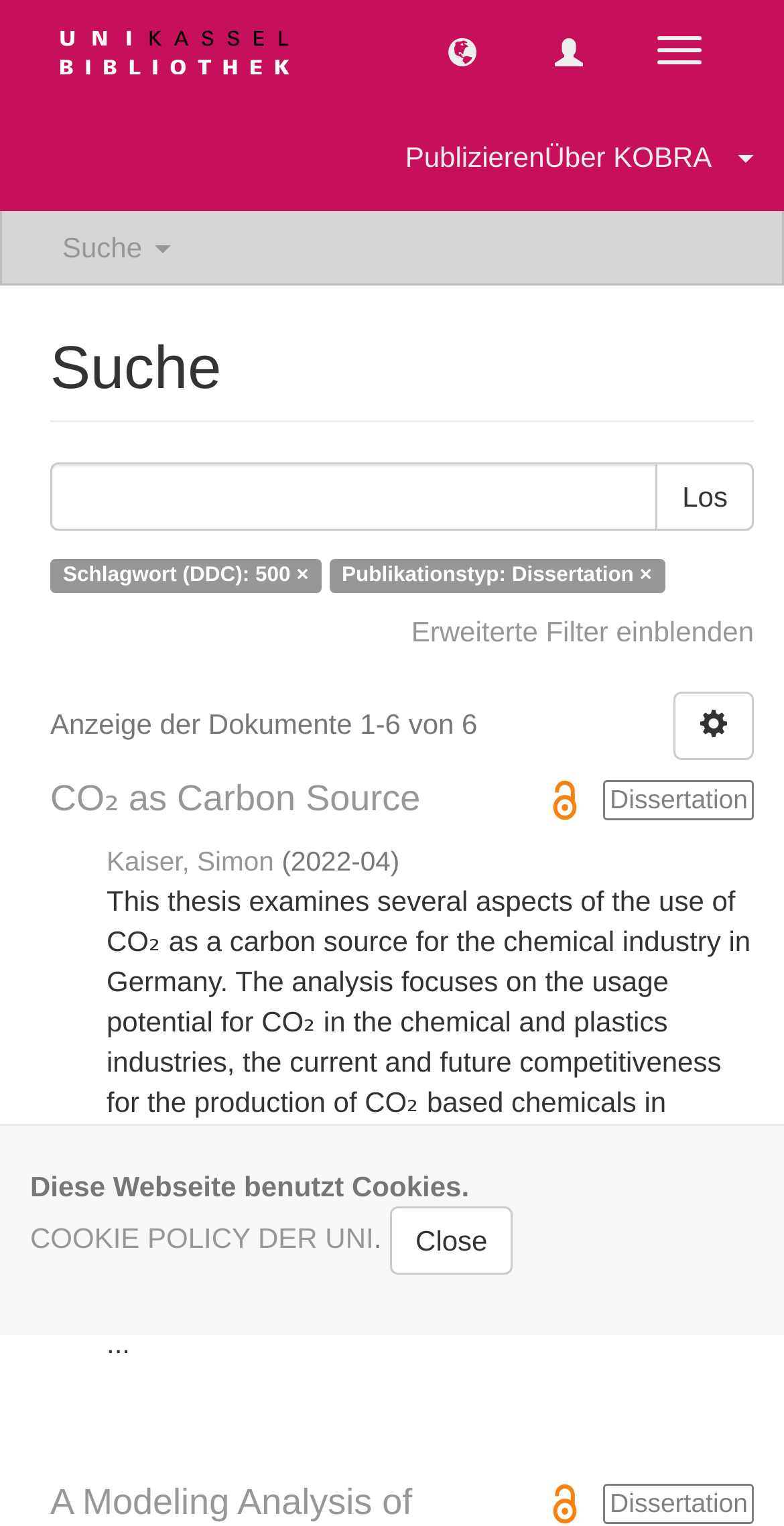Provide a short answer to the following question with just one word or phrase: How many search results are displayed on the webpage?

6